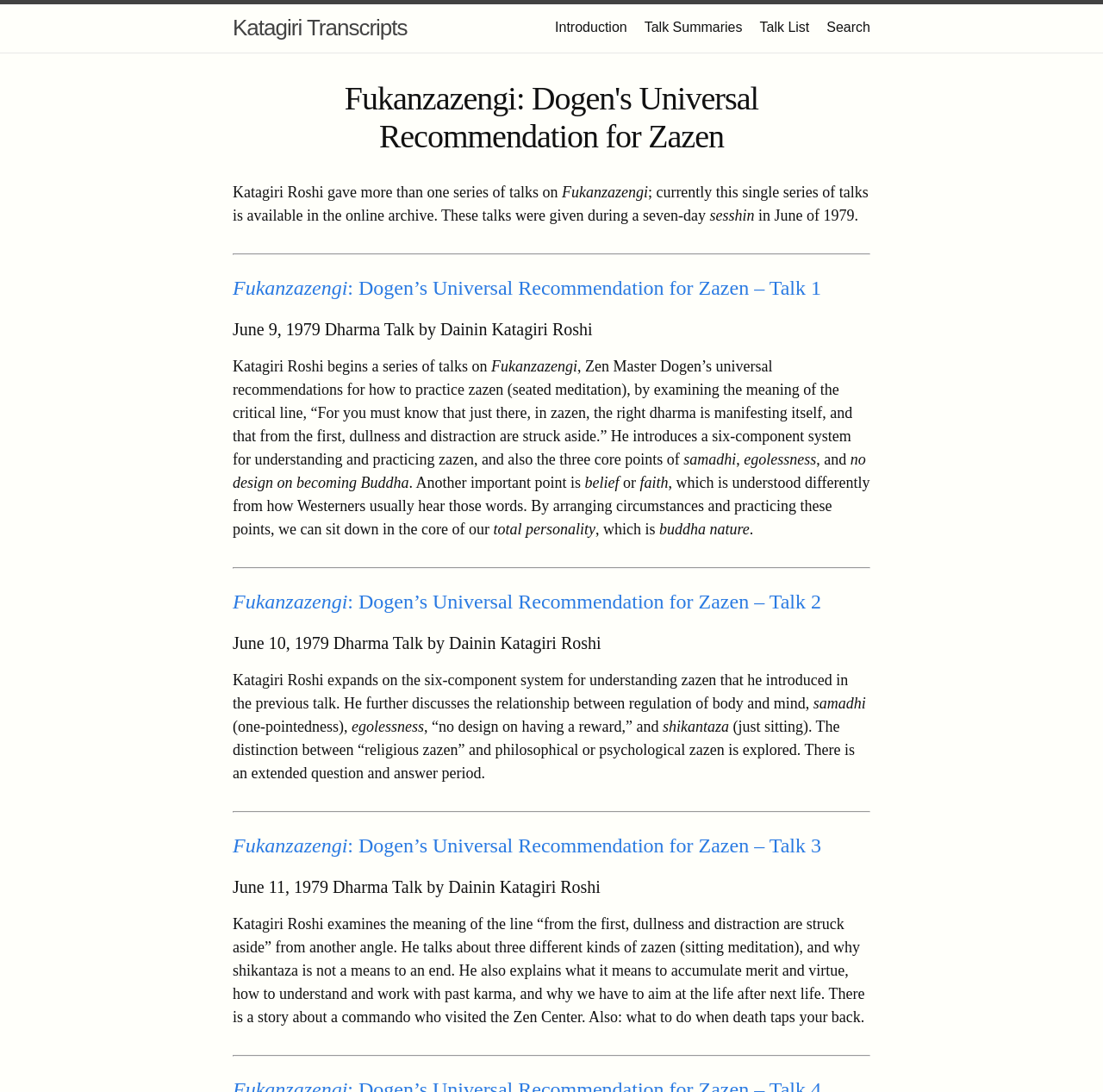What is the date of the first talk?
Look at the image and respond with a one-word or short phrase answer.

June 9, 1979